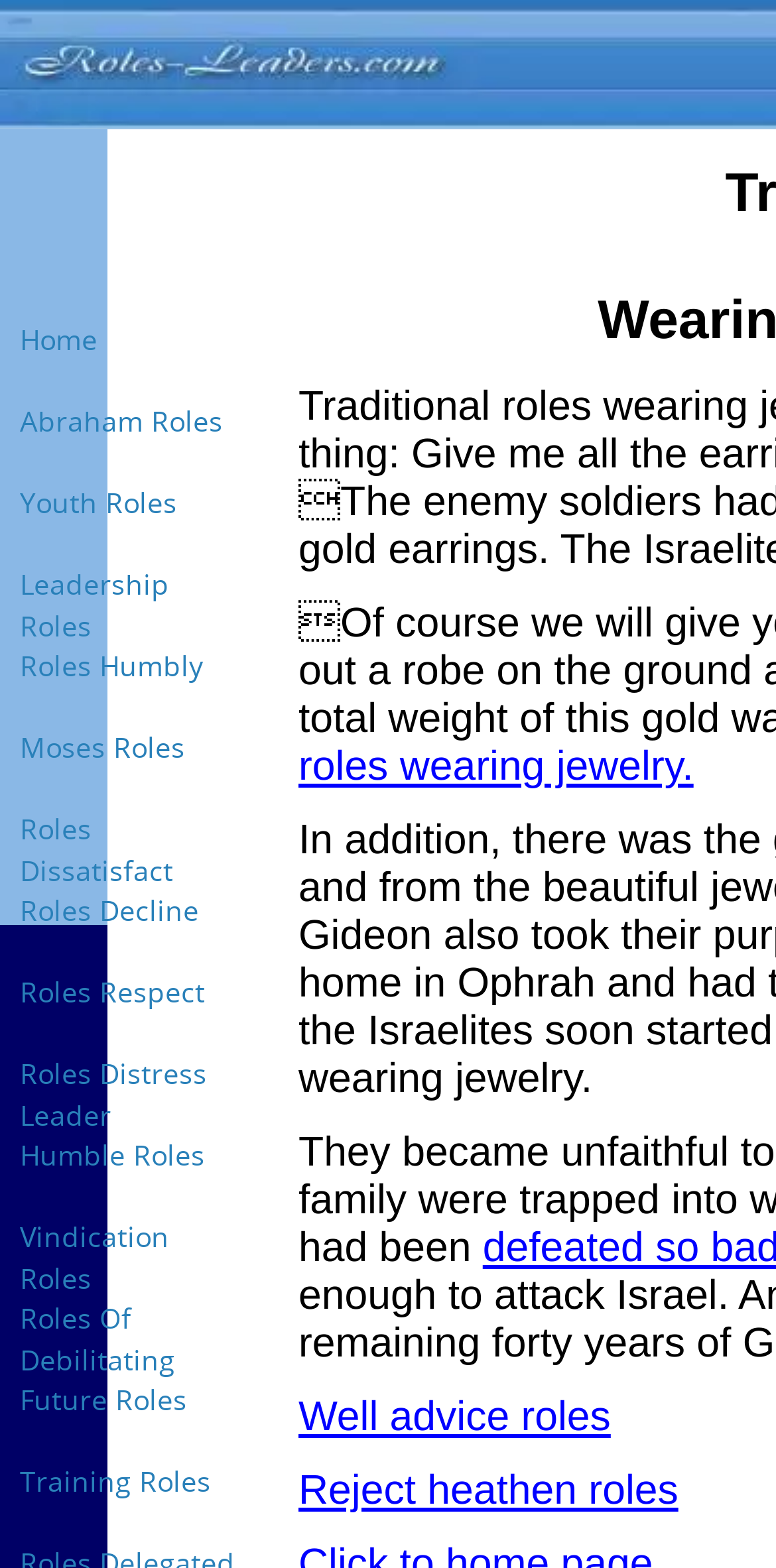Respond to the following query with just one word or a short phrase: 
How many links are there on the webpage?

15